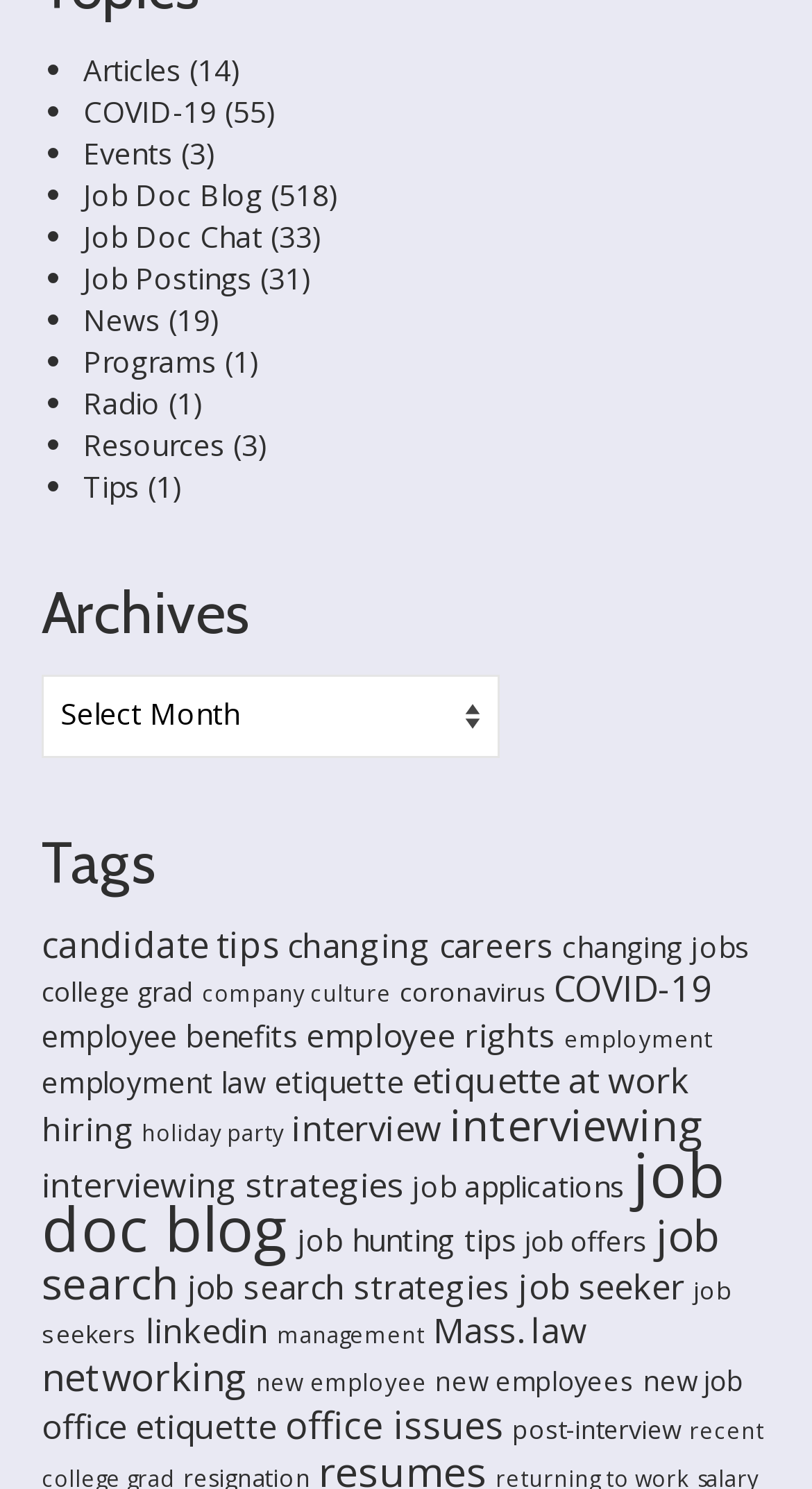Find the bounding box coordinates of the clickable area required to complete the following action: "Click on 'Articles'".

[0.103, 0.033, 0.223, 0.06]